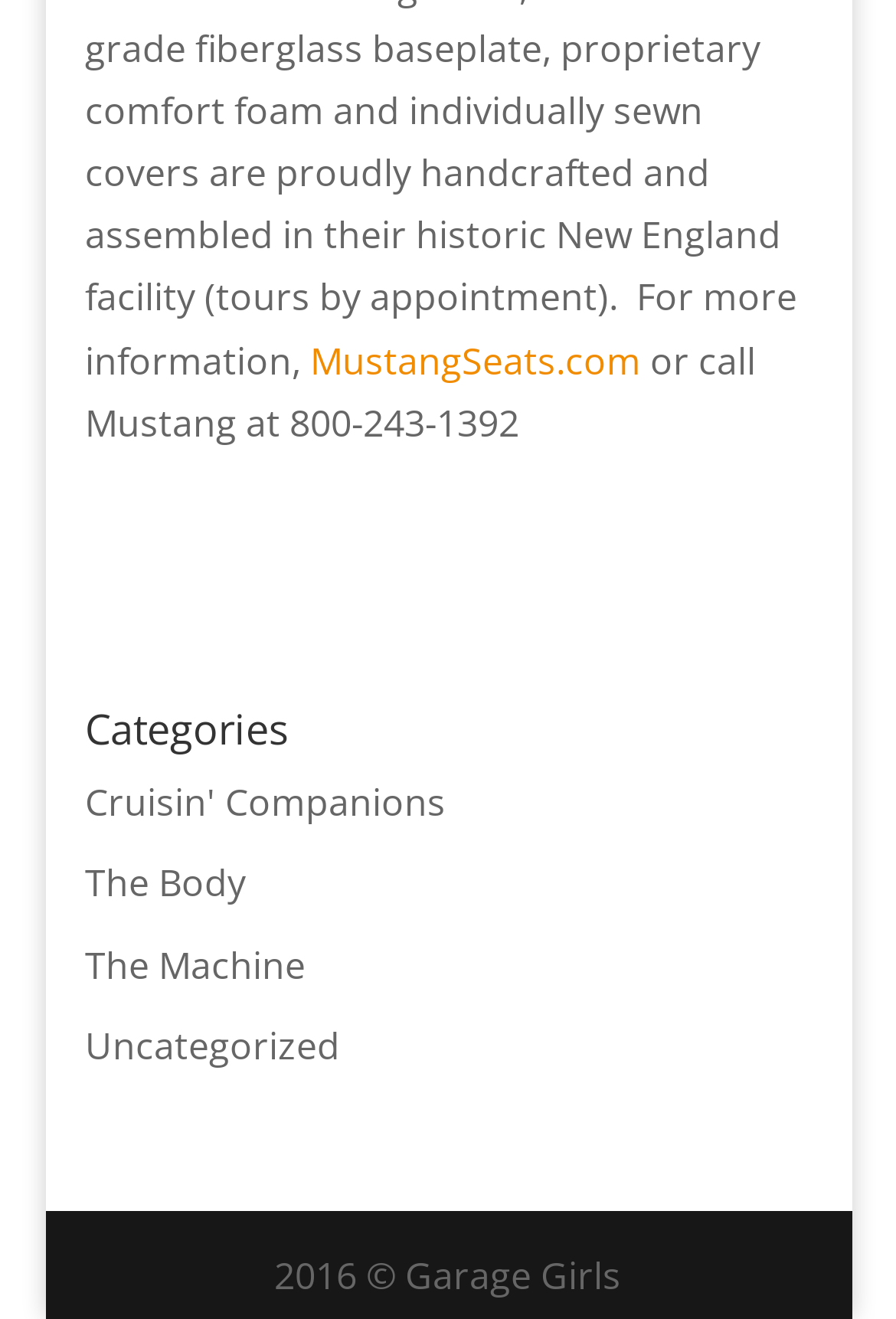How many categories are listed under 'Categories'?
Please ensure your answer is as detailed and informative as possible.

I found the number of categories by looking at the link elements under the 'Categories' heading. There are four links: 'Cruisin' Companions', 'The Body', 'The Machine', and 'Uncategorized'.